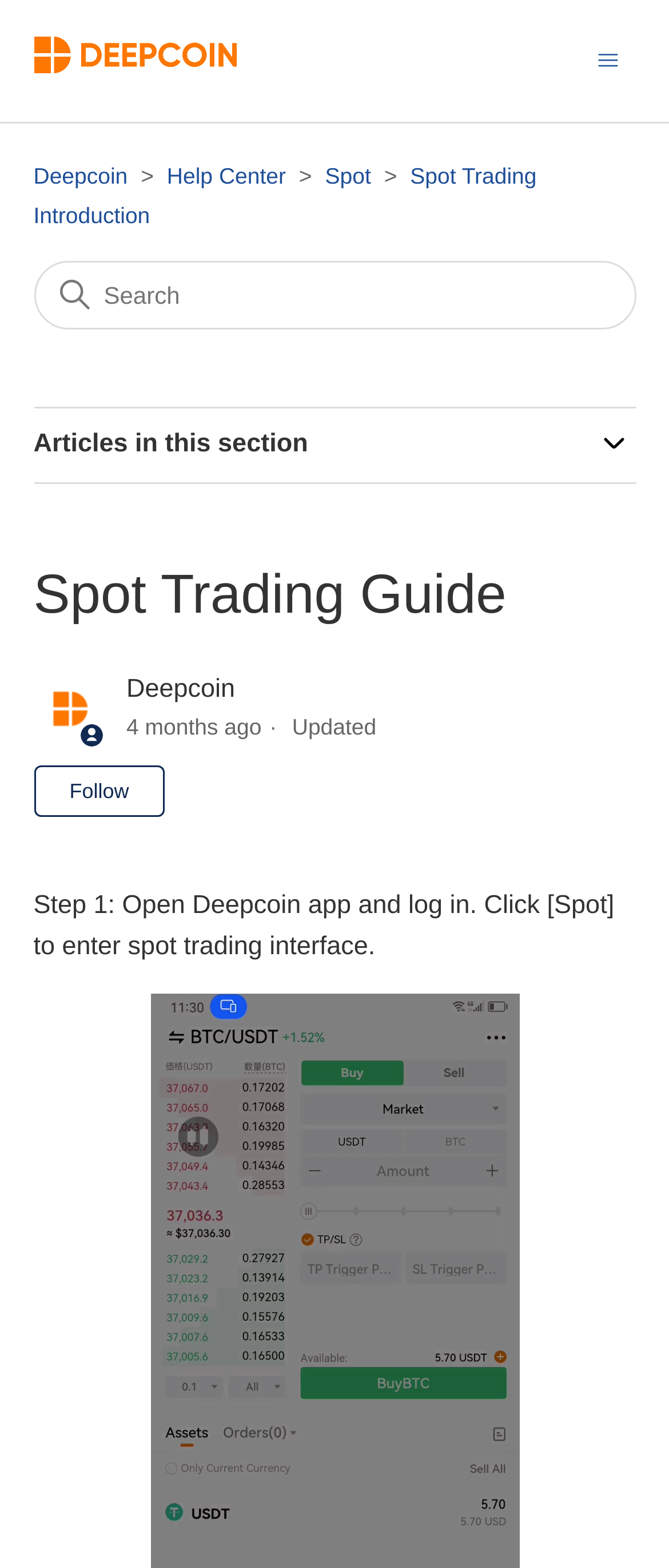Find and specify the bounding box coordinates that correspond to the clickable region for the instruction: "Click Spot".

[0.486, 0.104, 0.554, 0.12]